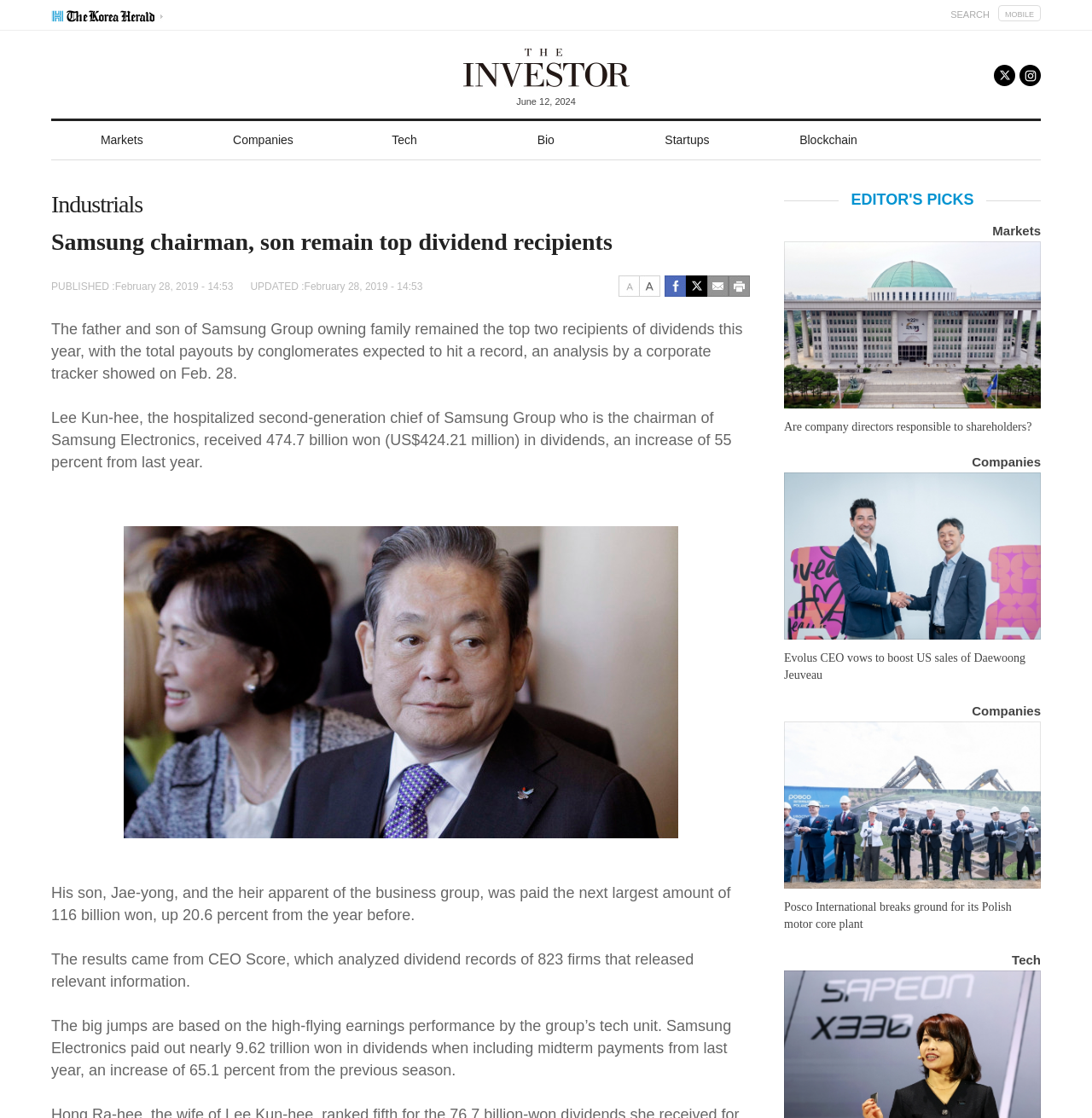What is the section title above the 'Markets' link?
Using the details from the image, give an elaborate explanation to answer the question.

I found the answer by looking at the layout of the webpage and finding the section title 'EDITOR'S PICKS' above the 'Markets' link, which is located at [0.909, 0.2, 0.953, 0.213].